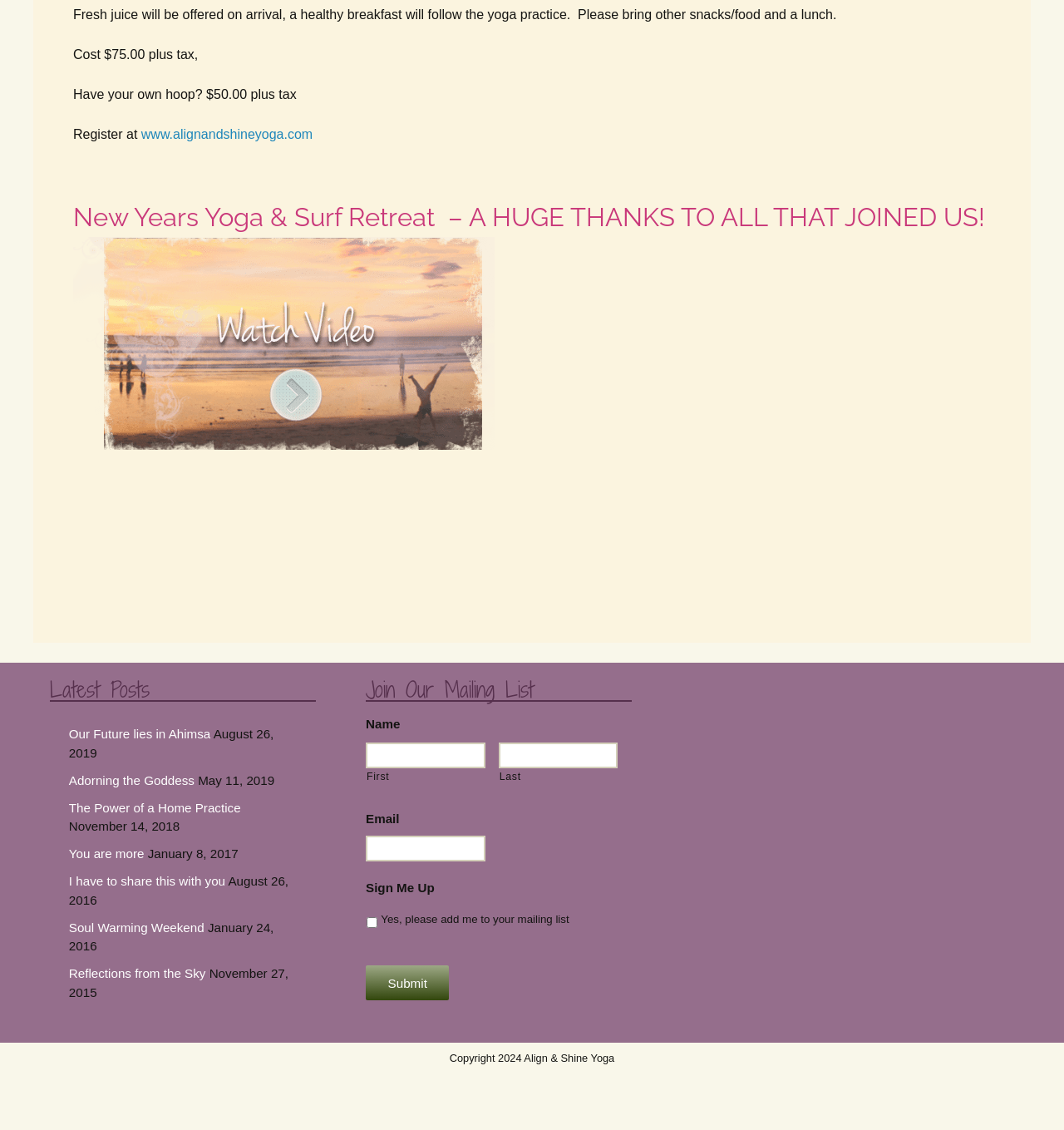What is the cost of the yoga retreat?
Refer to the image and give a detailed answer to the question.

The cost of the yoga retreat can be found in the text 'Cost $75.00 plus tax,' which is located at the top of the webpage, indicating the price of the retreat.